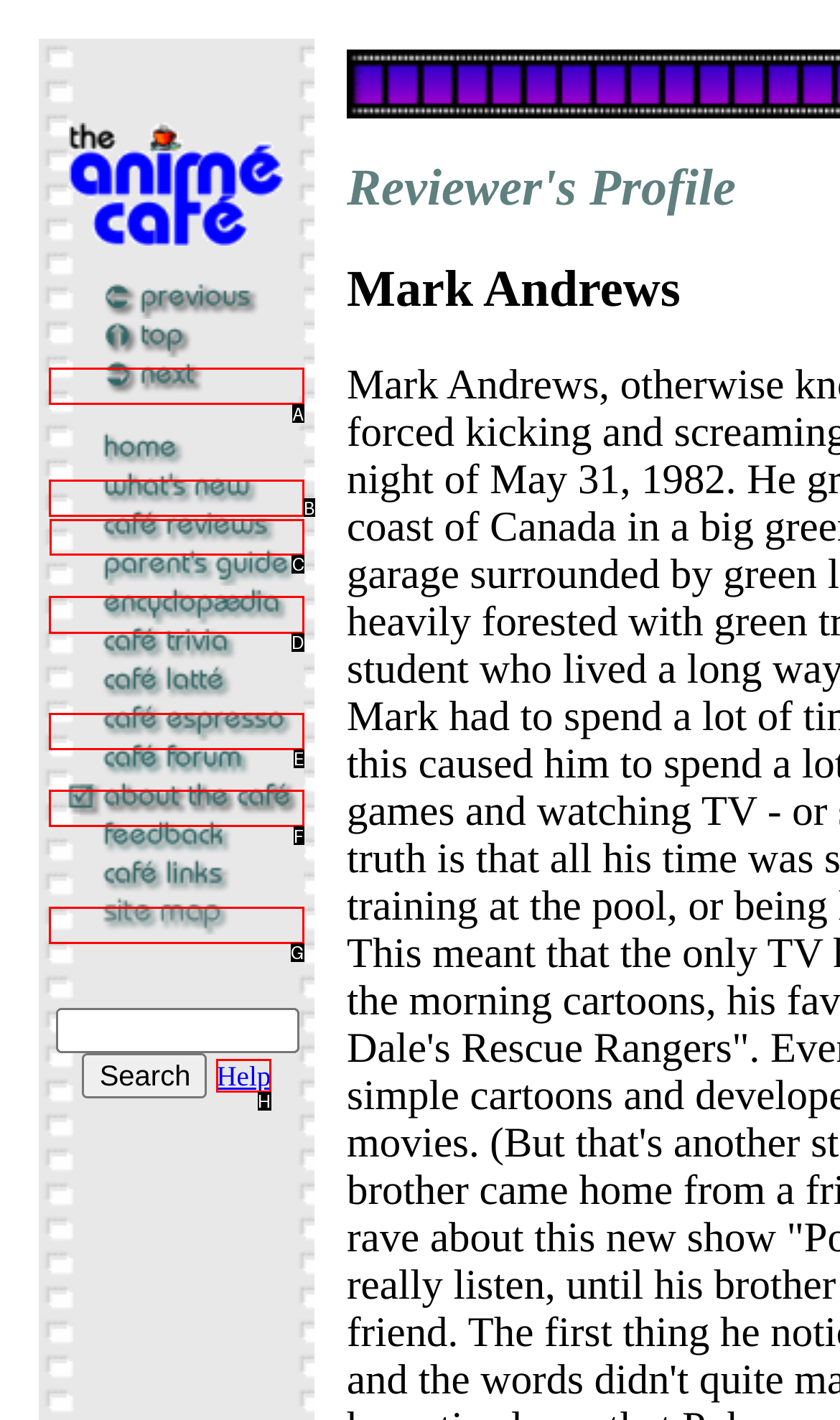Select the proper HTML element to perform the given task: read episode-by-episode anime reviews Answer with the corresponding letter from the provided choices.

C